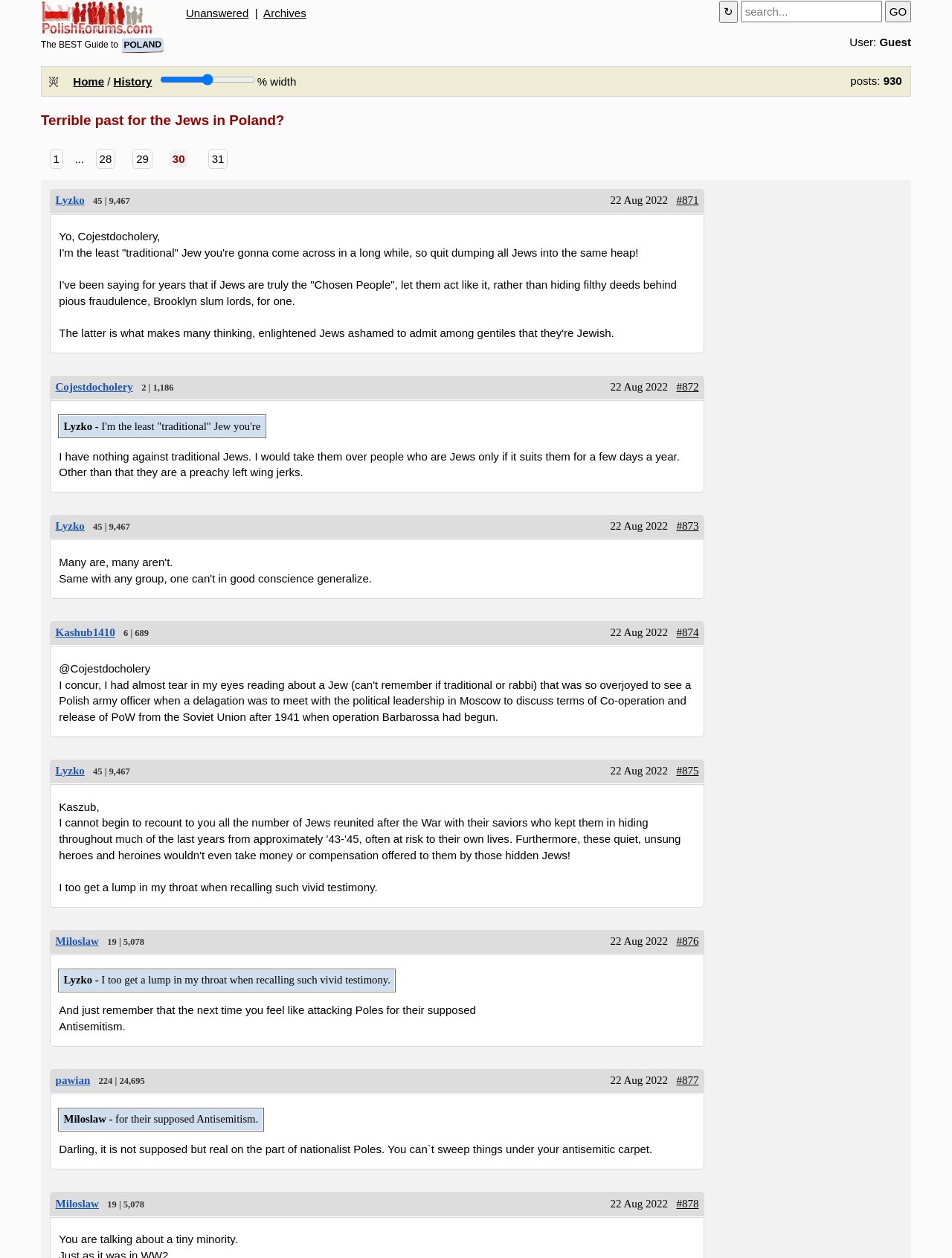Find the bounding box coordinates for the area that must be clicked to perform this action: "Search for something".

[0.778, 0.001, 0.927, 0.017]